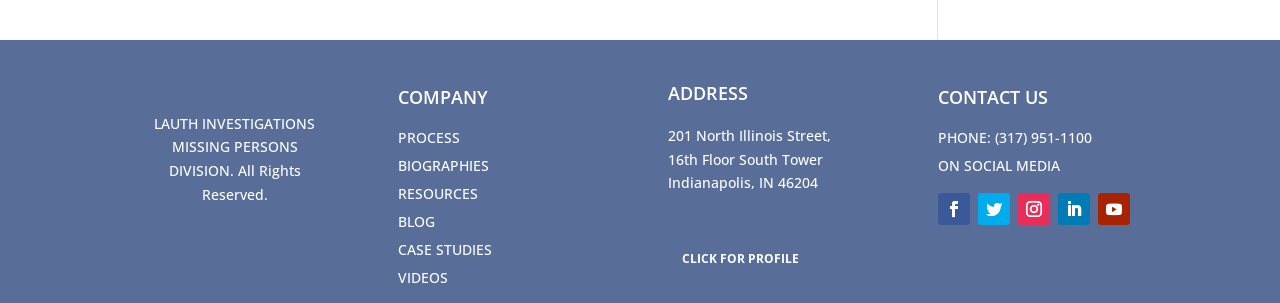What is the name of the investigations division?
Look at the image and respond to the question as thoroughly as possible.

The name of the investigations division can be found at the top of the webpage, in the static text element with bounding box coordinates [0.121, 0.064, 0.246, 0.363].